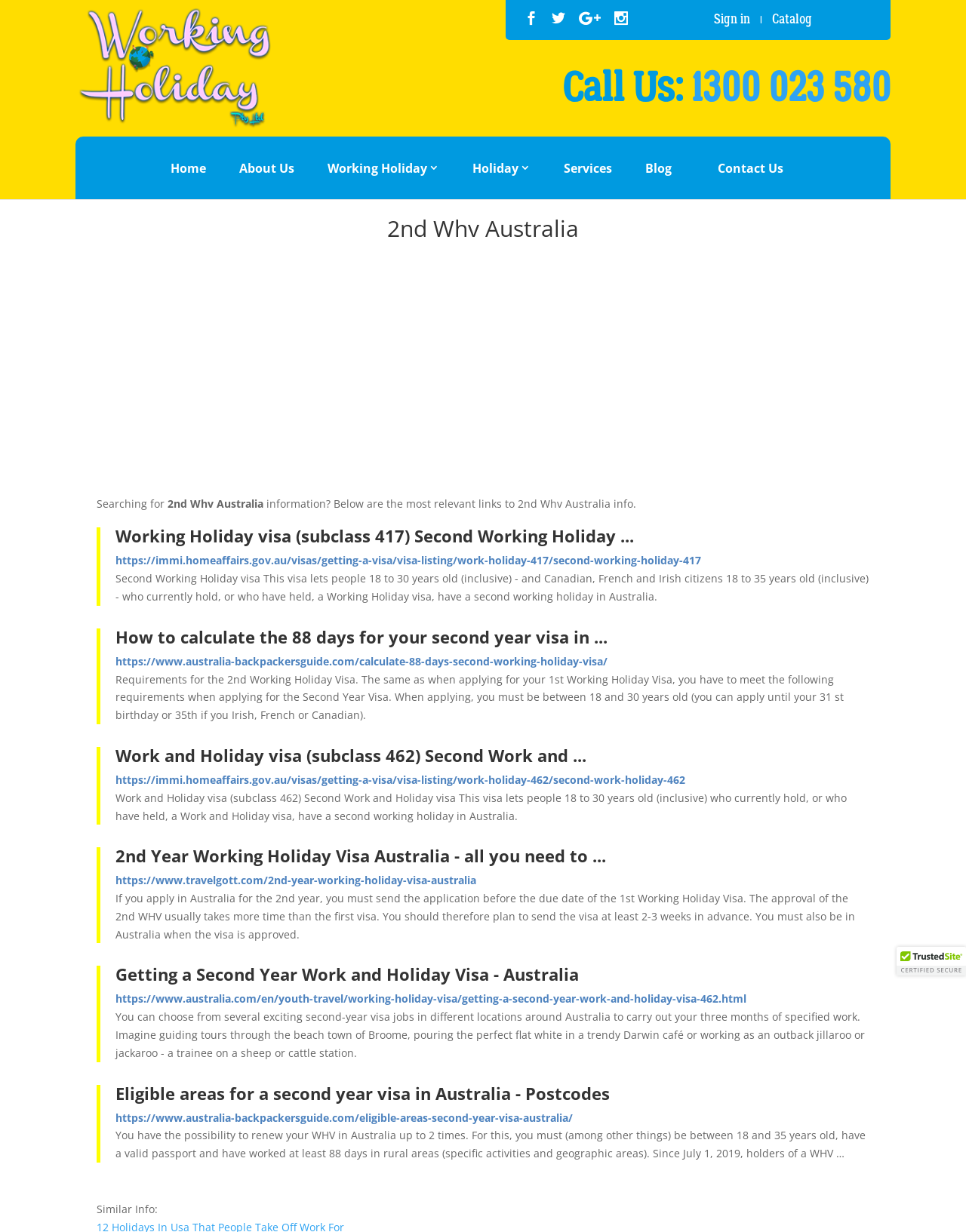Create a detailed summary of the webpage's content and design.

This webpage is about 2nd Working Holiday Visa (WHV) Australia information. At the top, there is a heading "2nd Whv Australia" and a search bar that spans across the page. Below the search bar, there are several links to different sections of the website, including "Home", "About Us", "Working Holiday", "Services", "Blog", and "Contact Us". 

On the top right corner, there are social media links and a "Sign in" button. Next to the "Sign in" button, there is a "Catalog" link. Below these links, there is a "Call Us" section with a phone number.

The main content of the webpage is divided into several sections, each with a heading and a brief description. These sections are about different aspects of the 2nd Working Holiday Visa, including the application process, requirements, and eligible areas. Each section has a link to a relevant webpage or website.

There are five main sections, each with a heading and a brief description. The first section is about the Working Holiday visa (subclass 417) Second Working Holiday visa. The second section is about how to calculate the 88 days for the second year visa. The third section is about the Work and Holiday visa (subclass 462) Second Work and Holiday visa. The fourth section is about the 2nd Year Working Holiday Visa Australia, and the fifth section is about getting a Second Year Work and Holiday Visa in Australia.

At the bottom of the page, there is a "Similar Info" section with a link to related information. There is also a "TrustedSite Certified" button on the bottom right corner.